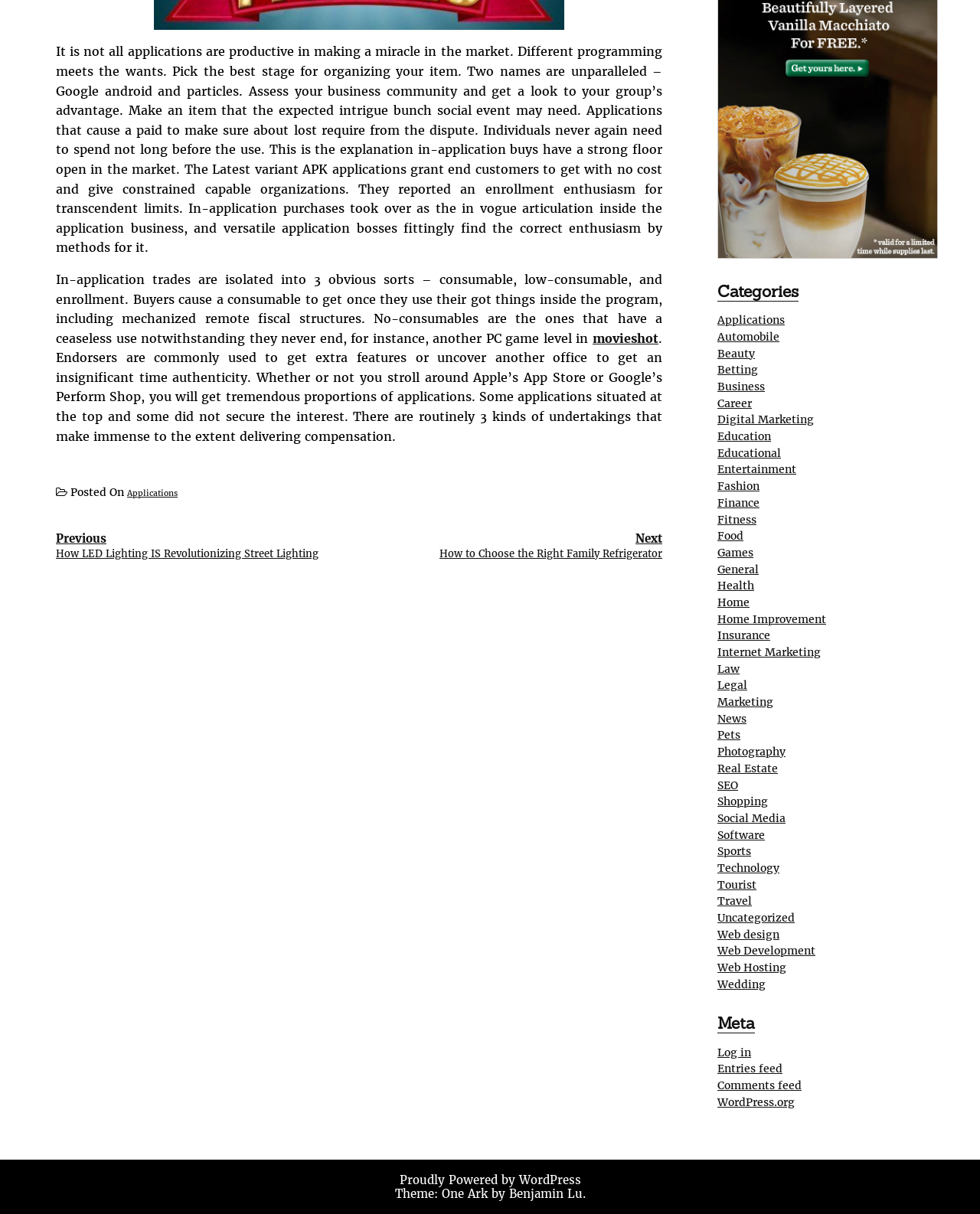Locate the bounding box coordinates of the element that needs to be clicked to carry out the instruction: "Browse the 'Business' category". The coordinates should be given as four float numbers ranging from 0 to 1, i.e., [left, top, right, bottom].

[0.732, 0.313, 0.78, 0.324]